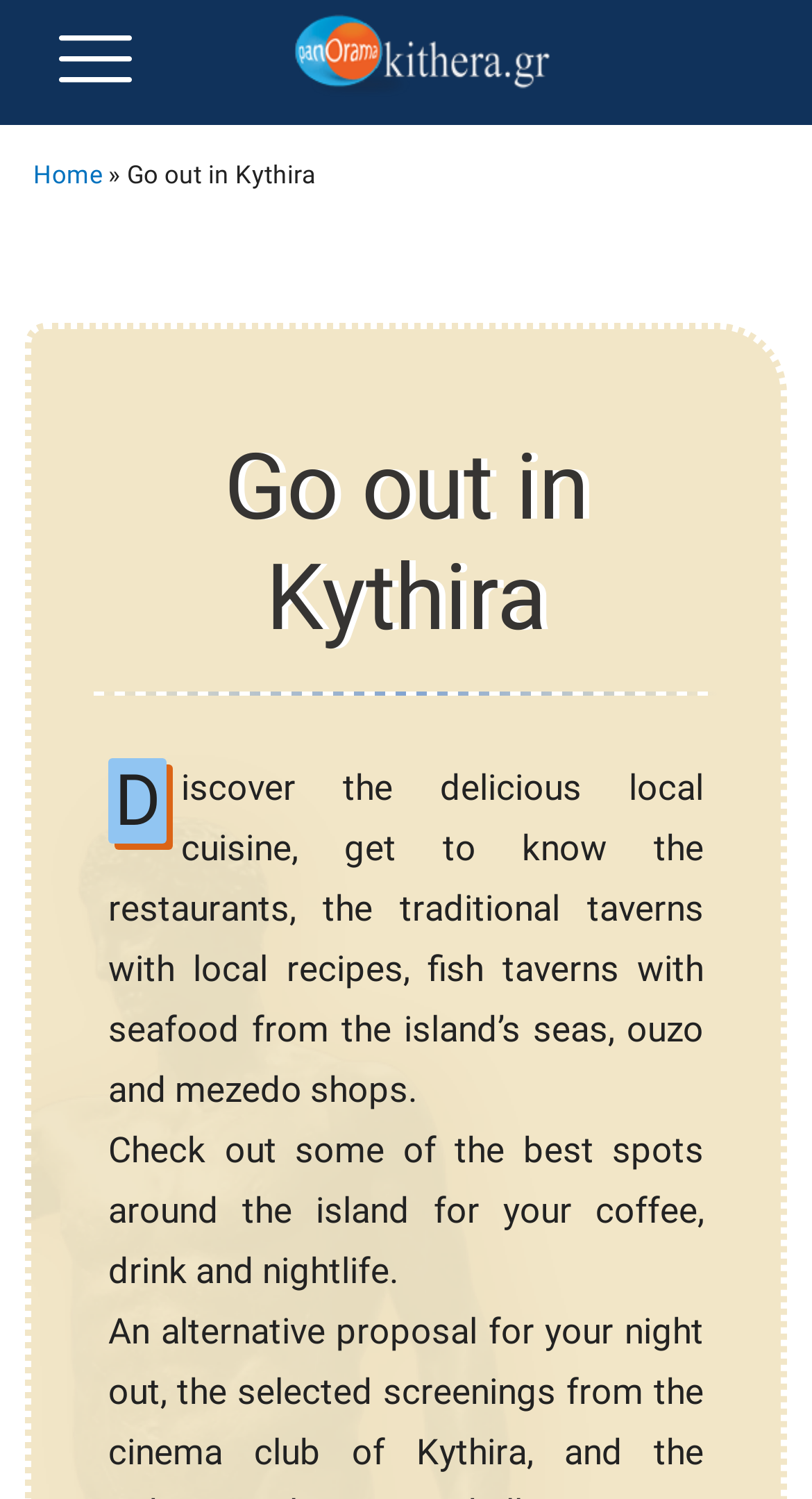Offer a detailed account of what is visible on the webpage.

The webpage is about exploring the island of Kythira, focusing on its restaurants, cafes, and nightlife. At the top left corner, there is a button with an icon, and next to it, a mobile logo is displayed. Below this, a navigation bar with breadcrumbs is situated, showing links to the "Home" page and "Go out in Kythira" section.

The main content of the page is divided into two sections. The first section, located at the top center of the page, has a heading "Go out in Kythira" and provides an introduction to the local cuisine, mentioning restaurants, taverns, and seafood. 

Below this section, there is a paragraph describing the best spots on the island for coffee, drinks, and nightlife. Overall, the webpage appears to be a guide for visitors to discover the best restaurants, cafes, and nightclubs in Kythira.